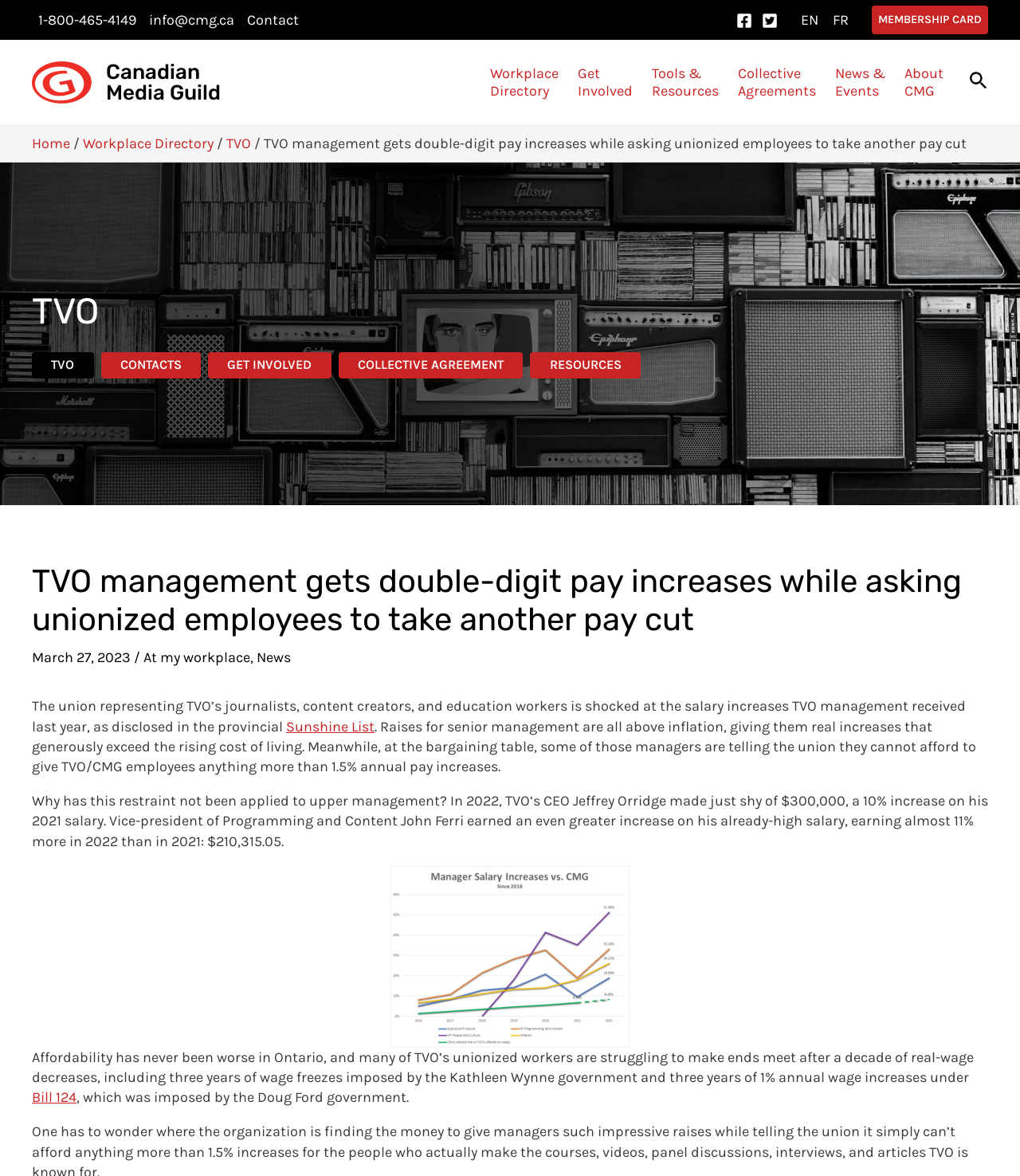What is the percentage increase in salary of TVO's Vice-president of Programming and Content John Ferri in 2022?
Based on the image, give a concise answer in the form of a single word or short phrase.

11%